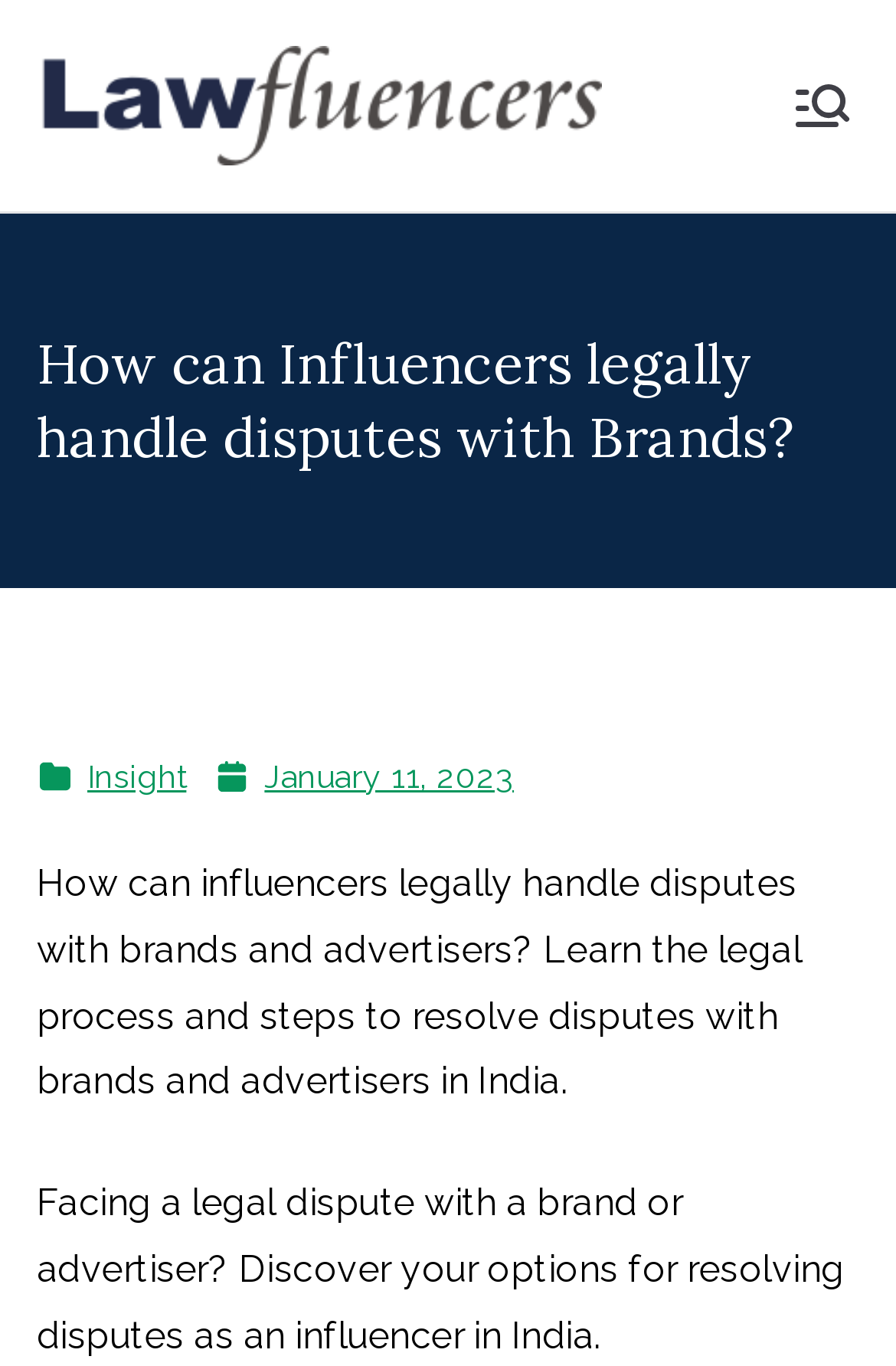What is the date of the article?
Please give a well-detailed answer to the question.

I found the date of the article by looking at the link element with the text 'January 11, 2023' which is likely to be the publication date of the article.